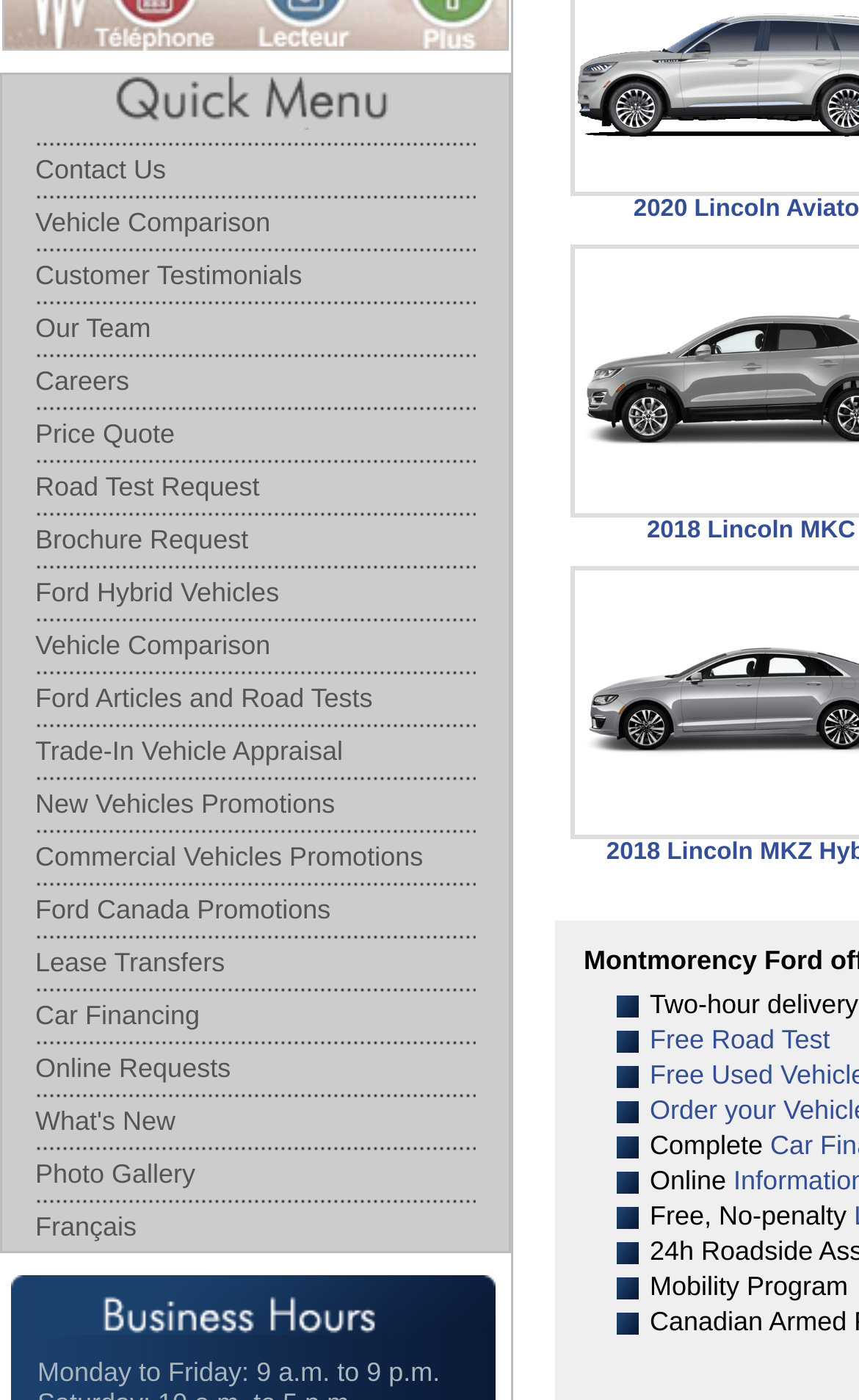Provide the bounding box coordinates in the format (top-left x, top-left y, bottom-right x, bottom-right y). All values are floating point numbers between 0 and 1. Determine the bounding box coordinate of the UI element described as: Road Test Request

[0.041, 0.327, 0.554, 0.365]